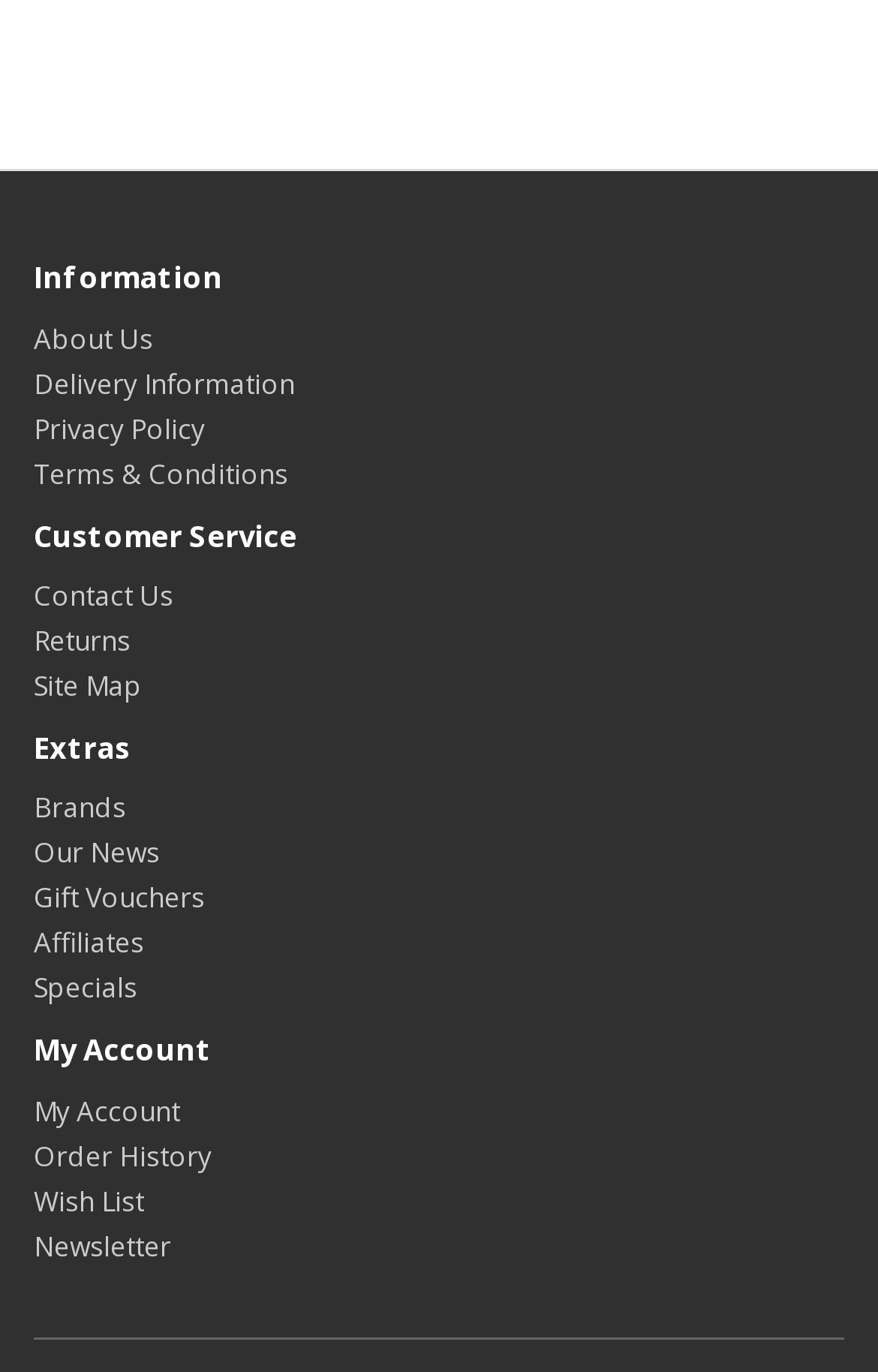How many headings are on the webpage?
Identify the answer in the screenshot and reply with a single word or phrase.

4